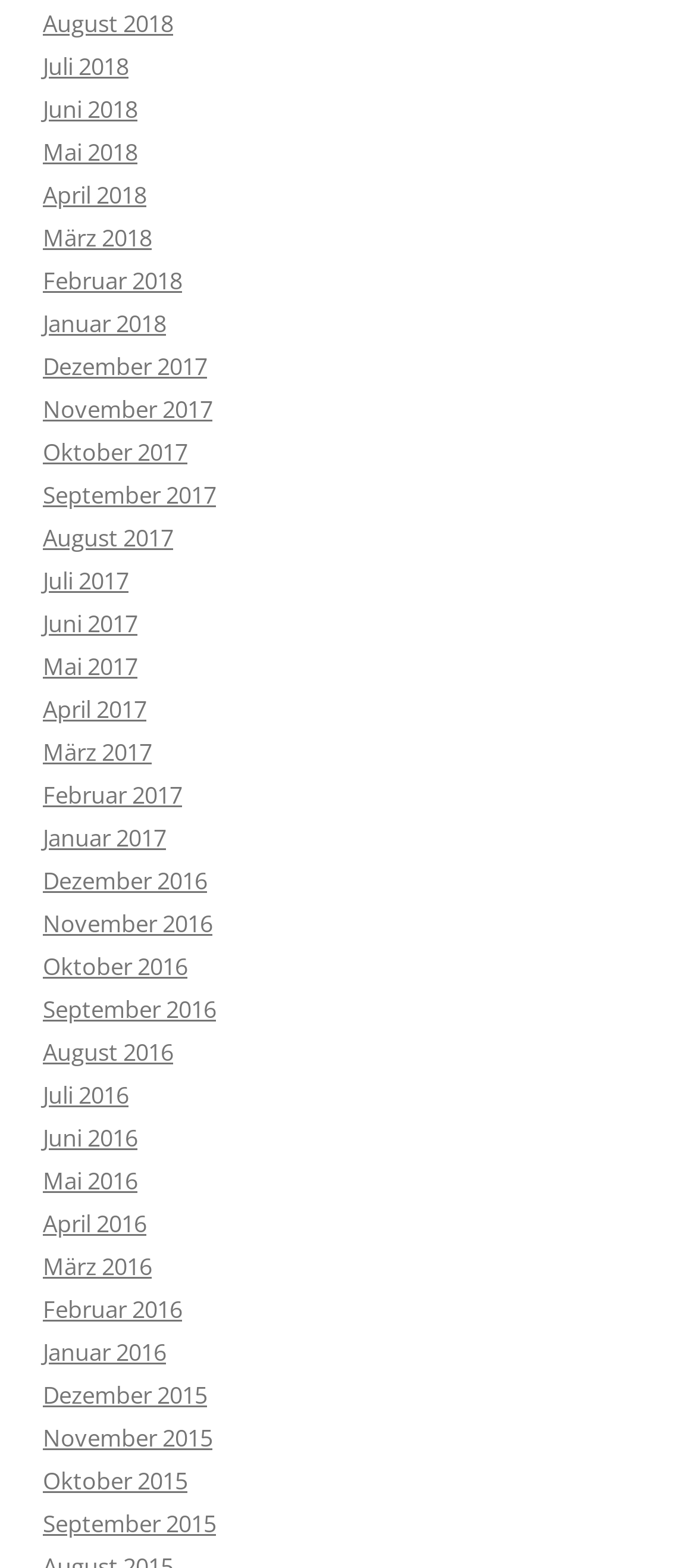Please find the bounding box coordinates of the element that must be clicked to perform the given instruction: "access April 2018". The coordinates should be four float numbers from 0 to 1, i.e., [left, top, right, bottom].

[0.062, 0.114, 0.21, 0.134]